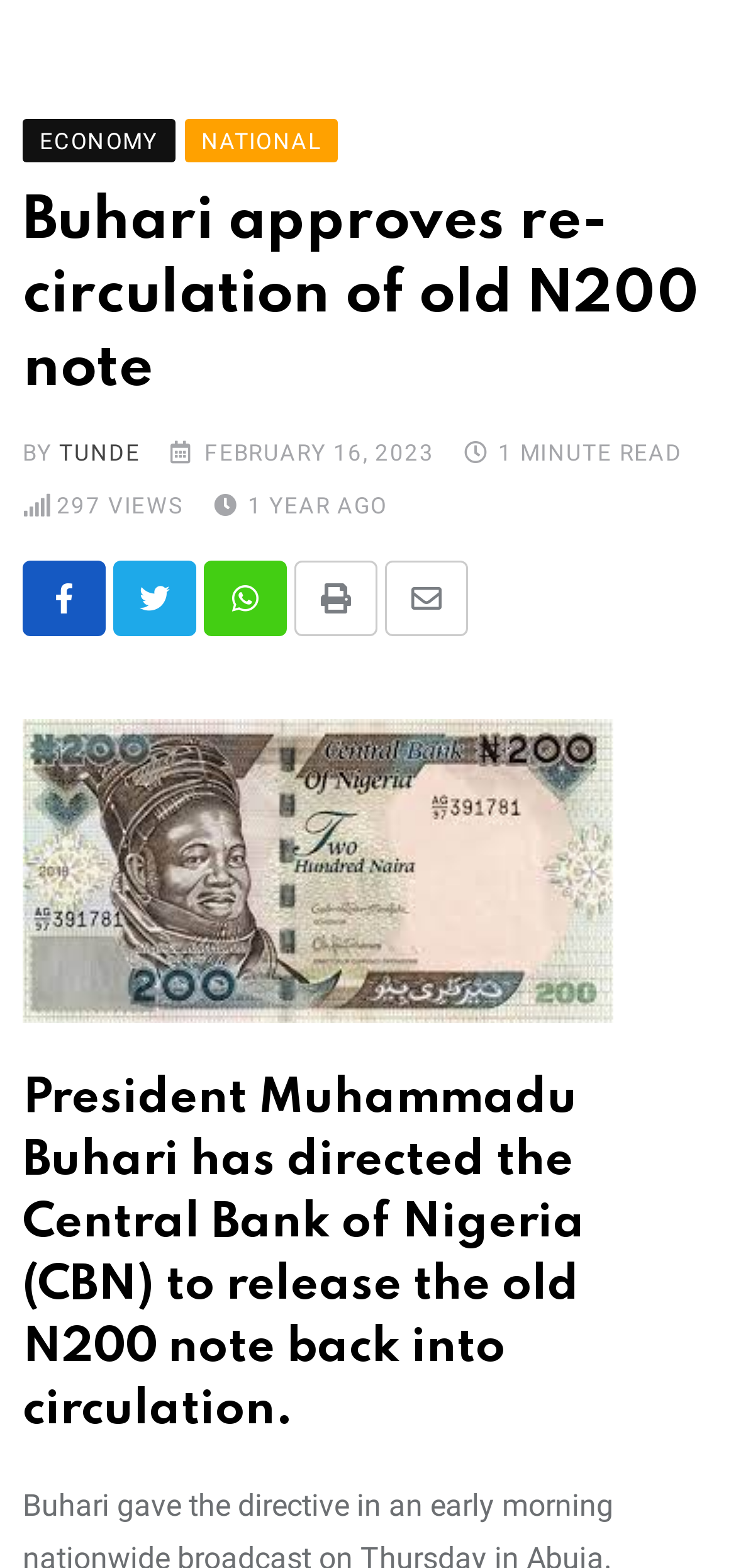What is the denomination of the note being re-circulated?
Look at the image and answer with only one word or phrase.

N200